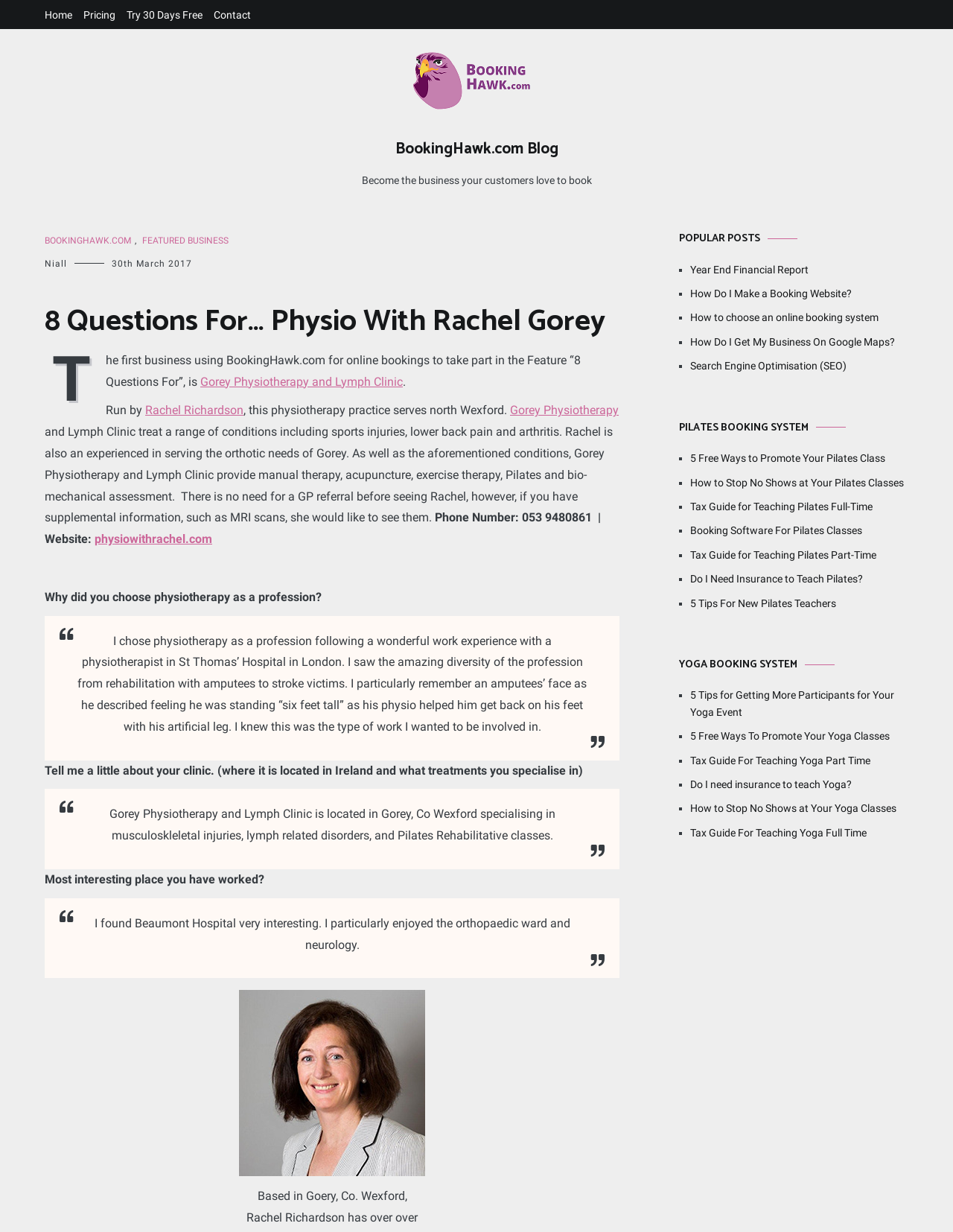Please mark the bounding box coordinates of the area that should be clicked to carry out the instruction: "Read the blog post '8 Questions For… Physio With Rachel Gorey'".

[0.047, 0.244, 0.65, 0.278]